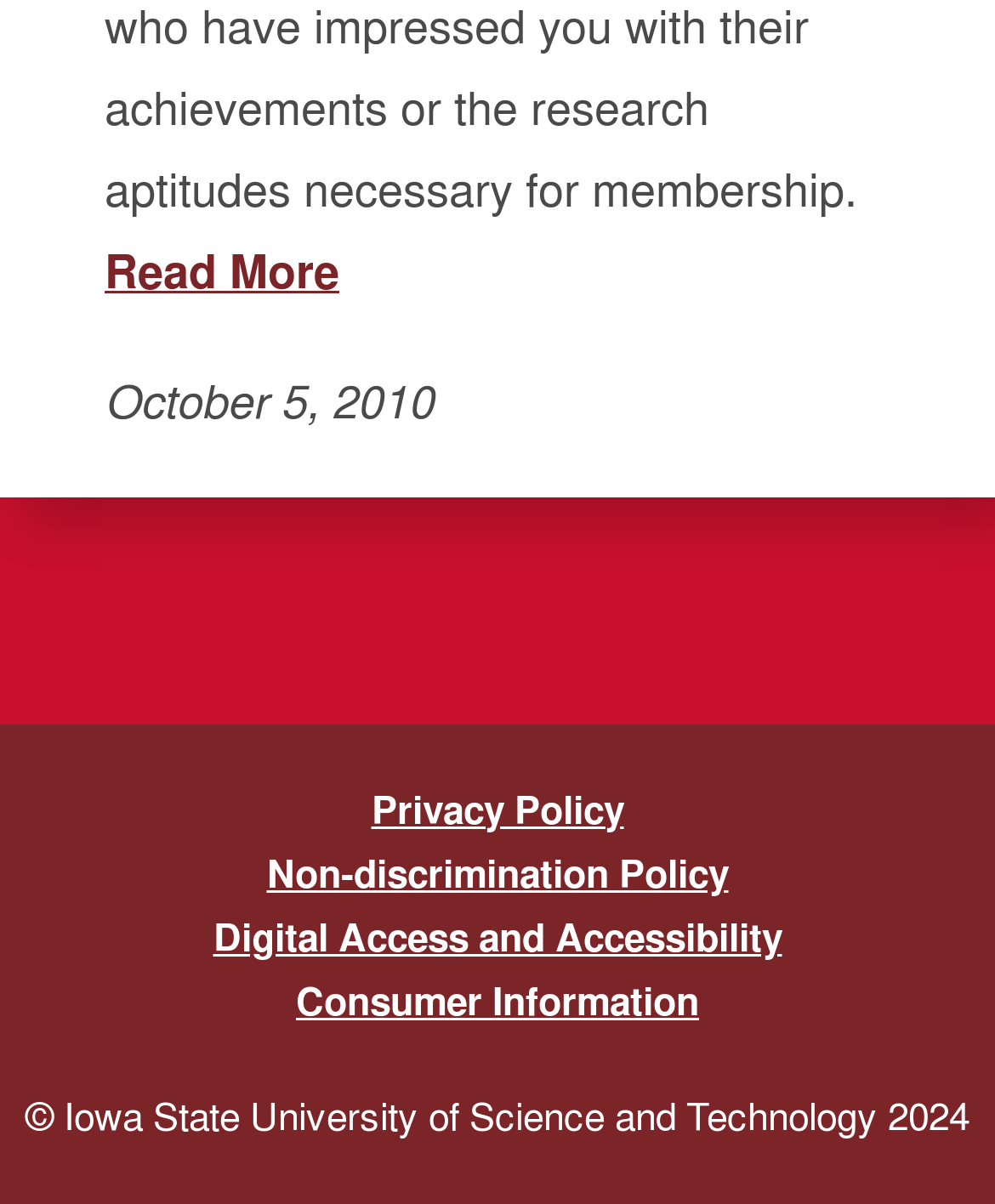From the webpage screenshot, predict the bounding box of the UI element that matches this description: "Privacy Policy".

[0.373, 0.65, 0.627, 0.694]